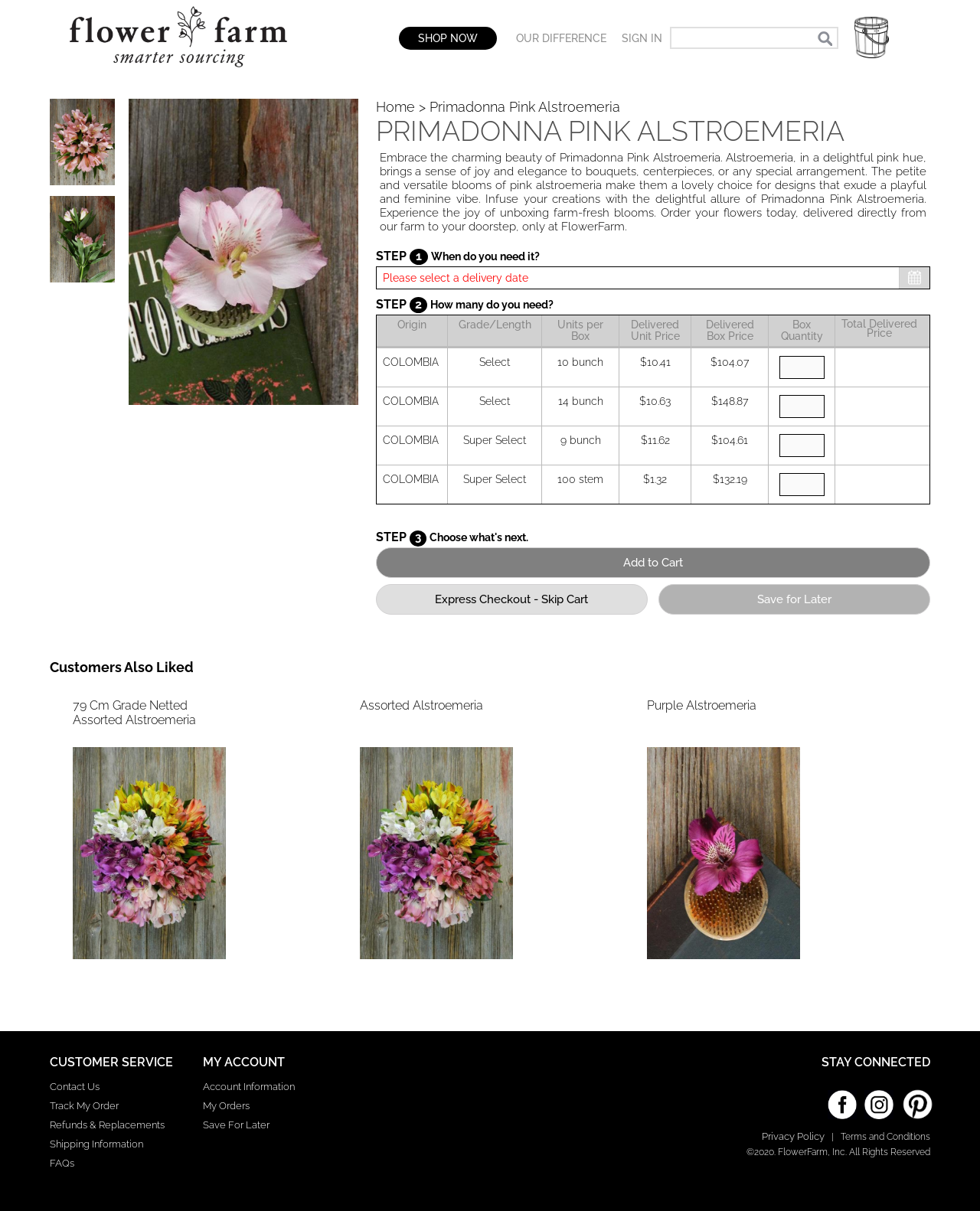Based on the image, give a detailed response to the question: What is the function of the 'Search' textbox?

The 'Search' textbox is a input field that allows users to enter search terms, and the 'Go' button next to it suggests that it is used to search for specific items or keywords on the website.